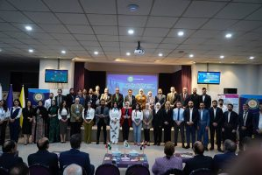What is the purpose of the multiple screens?
Based on the screenshot, give a detailed explanation to answer the question.

The multiple screens in the venue are likely displaying information related to the event, such as the schedule, speakers, or presentation details, which is a common practice in formal events to keep attendees informed.